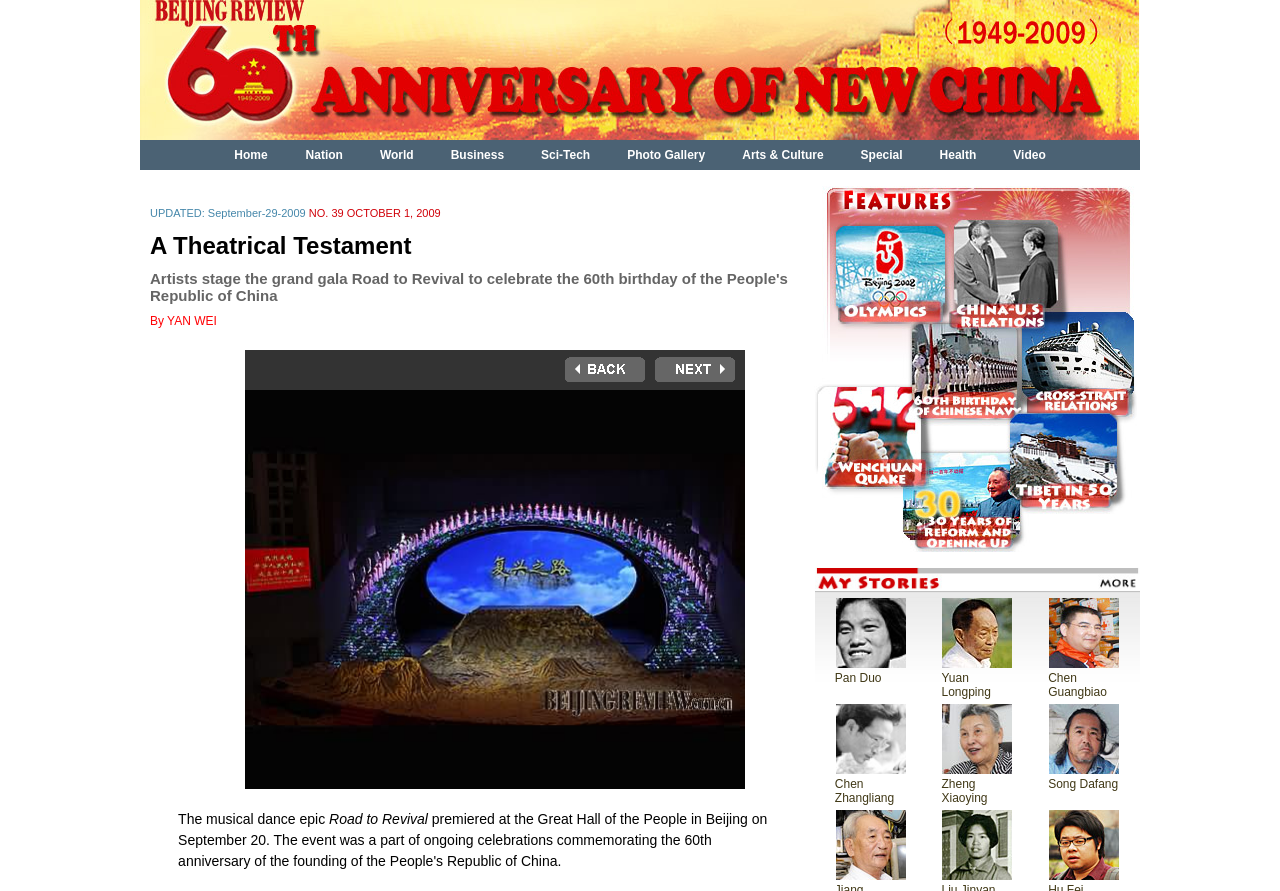Please give a concise answer to this question using a single word or phrase: 
How many images are on the webpage?

5